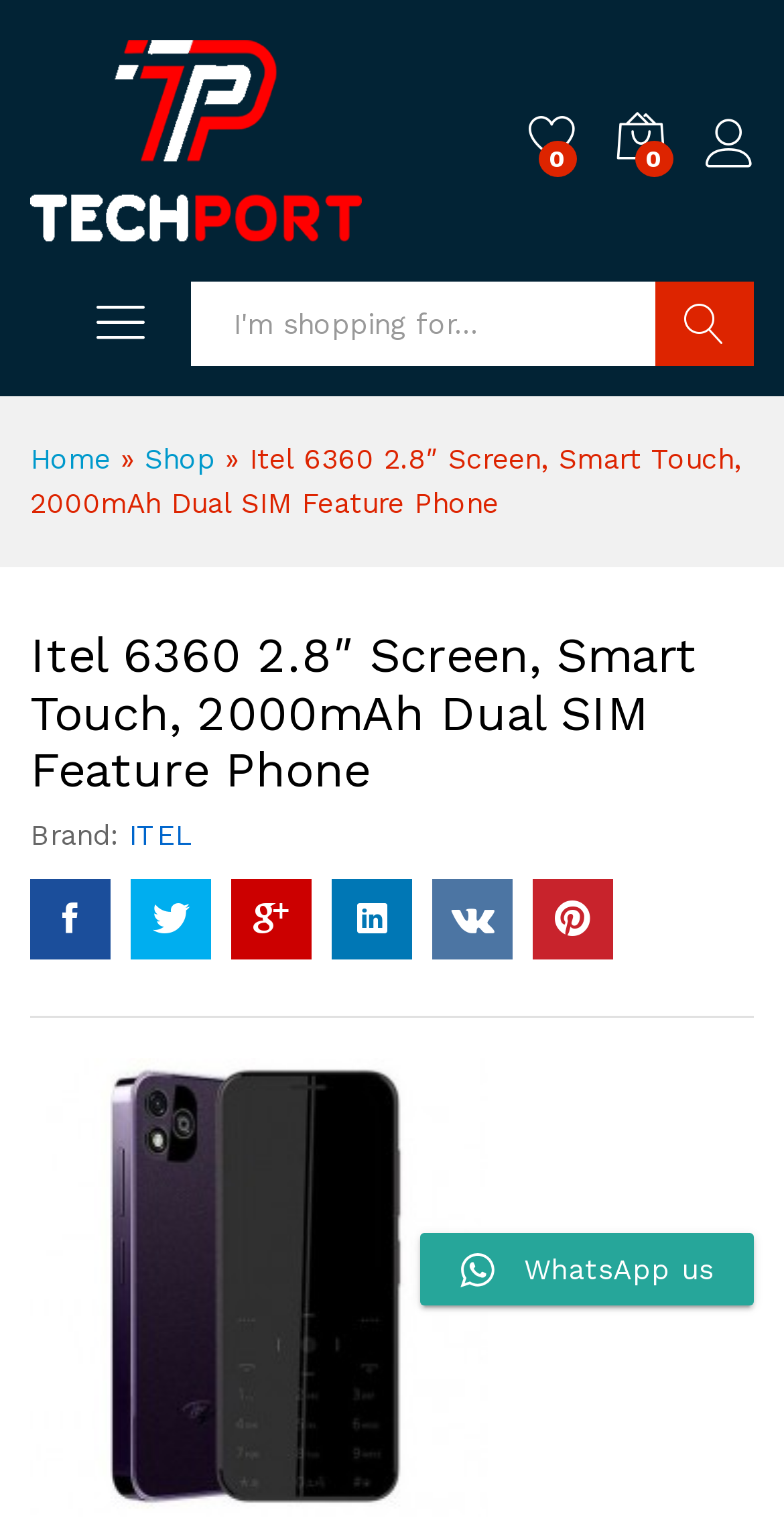Determine the bounding box coordinates for the area that needs to be clicked to fulfill this task: "Search for products". The coordinates must be given as four float numbers between 0 and 1, i.e., [left, top, right, bottom].

[0.835, 0.185, 0.962, 0.241]